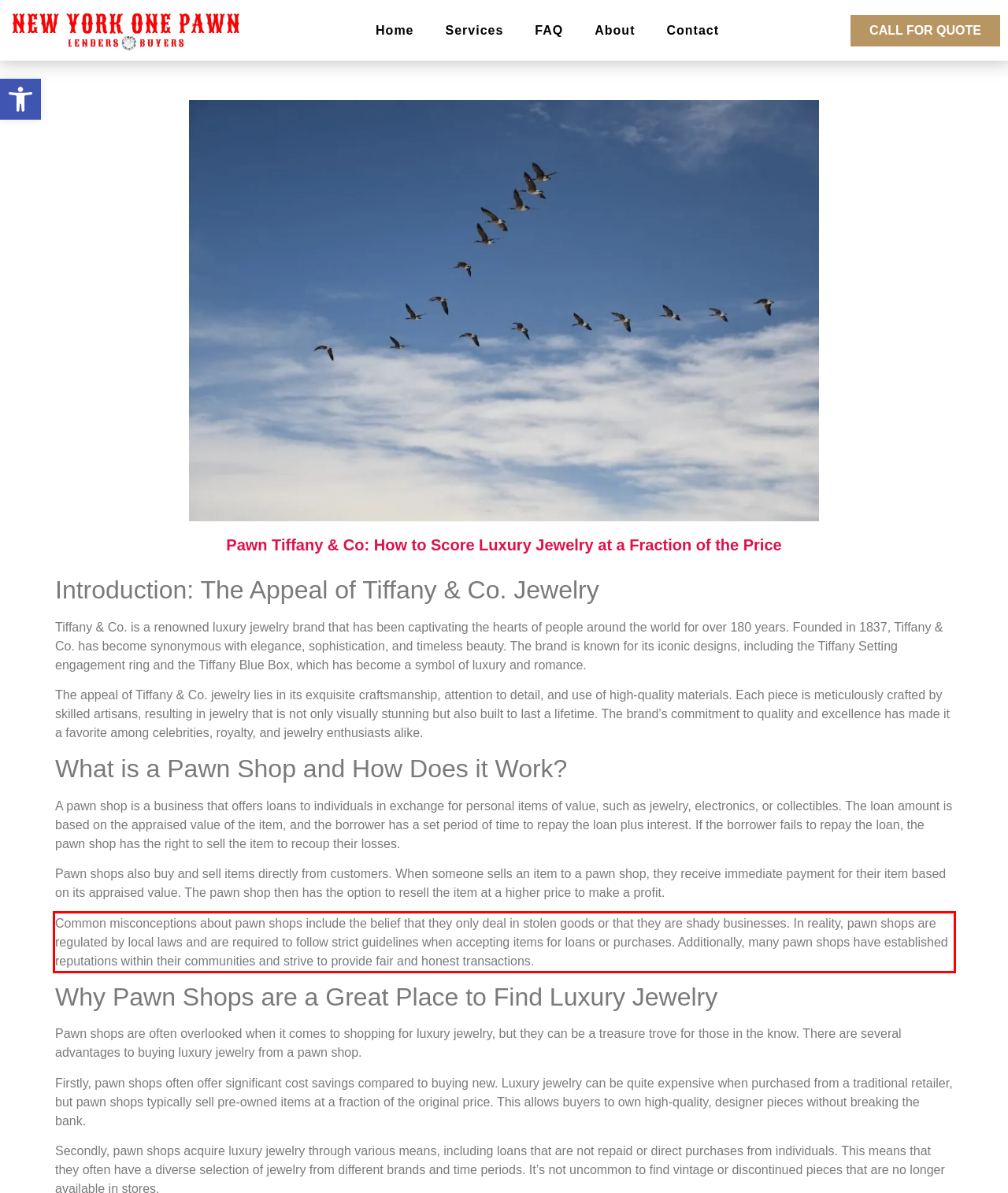Using the provided screenshot of a webpage, recognize and generate the text found within the red rectangle bounding box.

Common misconceptions about pawn shops include the belief that they only deal in stolen goods or that they are shady businesses. In reality, pawn shops are regulated by local laws and are required to follow strict guidelines when accepting items for loans or purchases. Additionally, many pawn shops have established reputations within their communities and strive to provide fair and honest transactions.